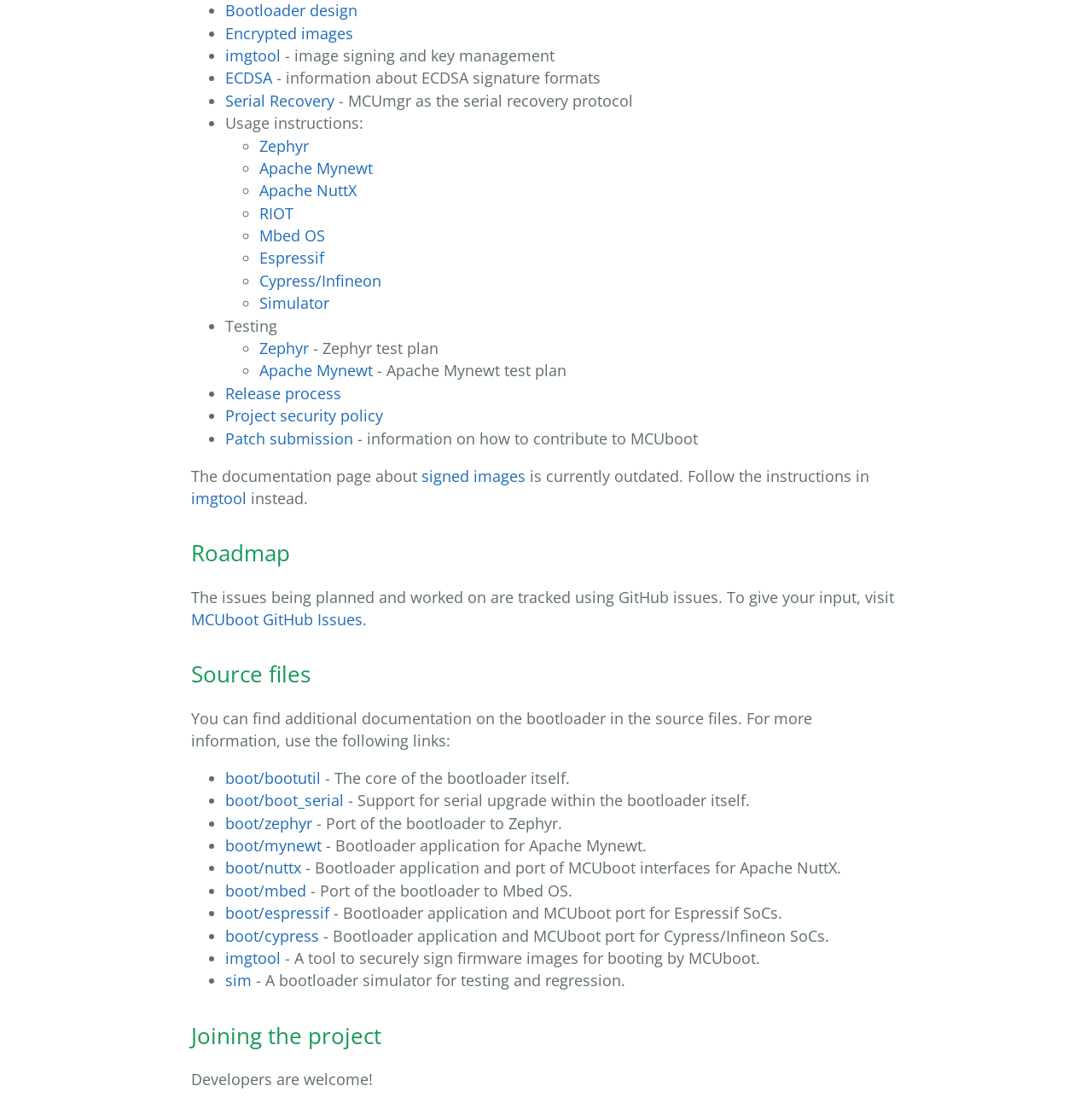From the element description: "Project security policy", extract the bounding box coordinates of the UI element. The coordinates should be expressed as four float numbers between 0 and 1, in the order [left, top, right, bottom].

[0.206, 0.368, 0.351, 0.386]